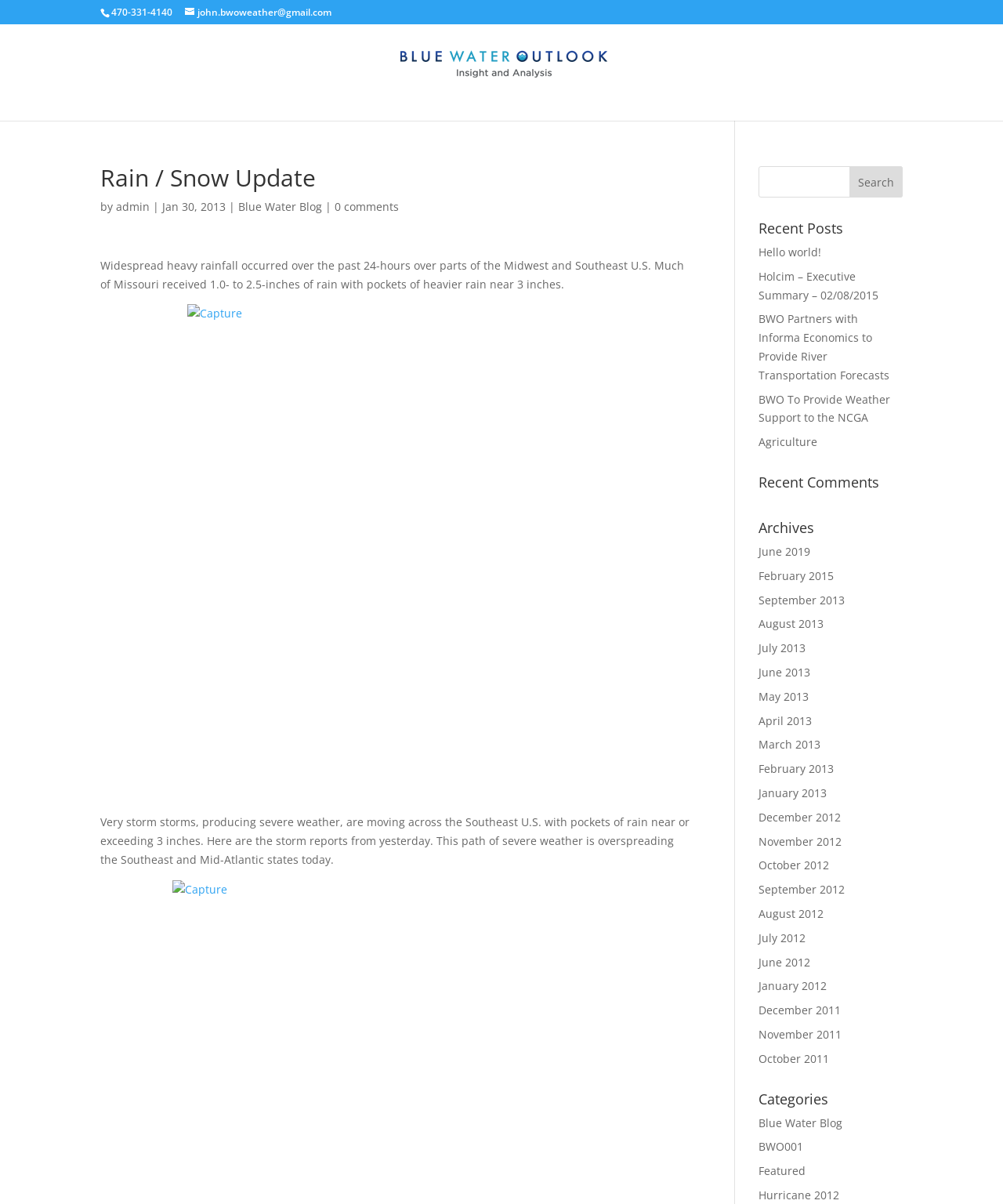Can you identify the bounding box coordinates of the clickable region needed to carry out this instruction: 'Visit the Shop'? The coordinates should be four float numbers within the range of 0 to 1, stated as [left, top, right, bottom].

None